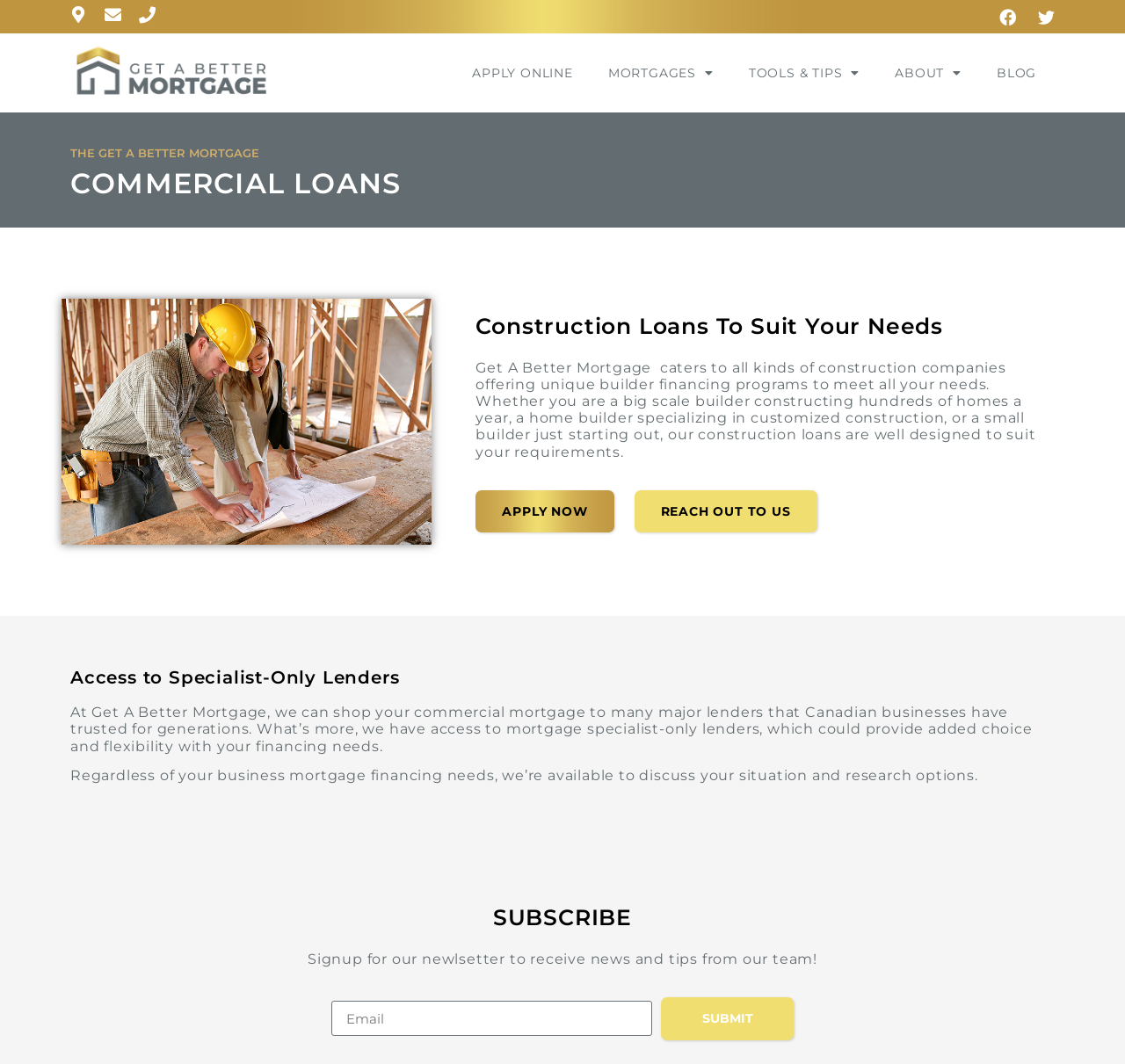Please identify the bounding box coordinates of the region to click in order to complete the task: "Click on APPLY ONLINE". The coordinates must be four float numbers between 0 and 1, specified as [left, top, right, bottom].

[0.404, 0.05, 0.525, 0.088]